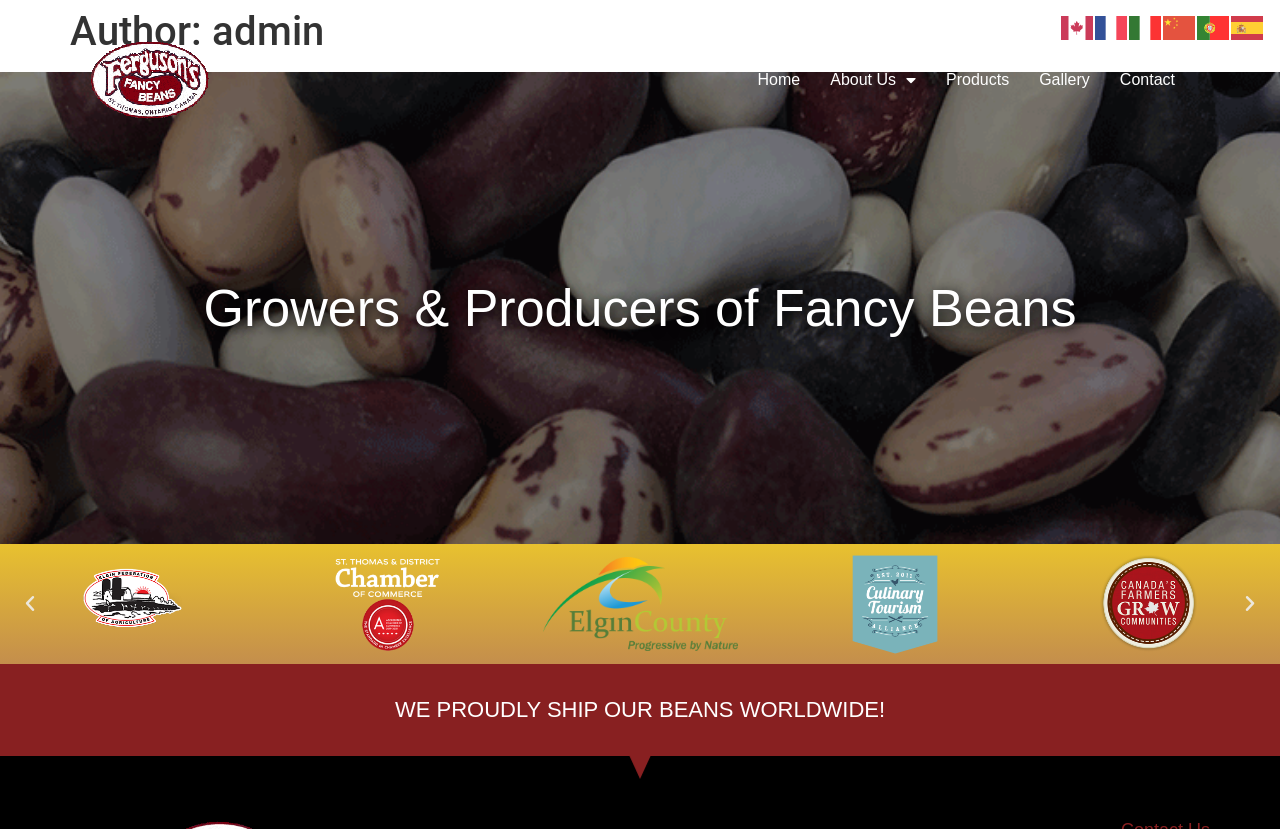How many images are in the image section?
Please interpret the details in the image and answer the question thoroughly.

The image section can be found in the middle section of the webpage, with 7 images of different logos. By counting these images, we can determine that there are 7 images in the image section.